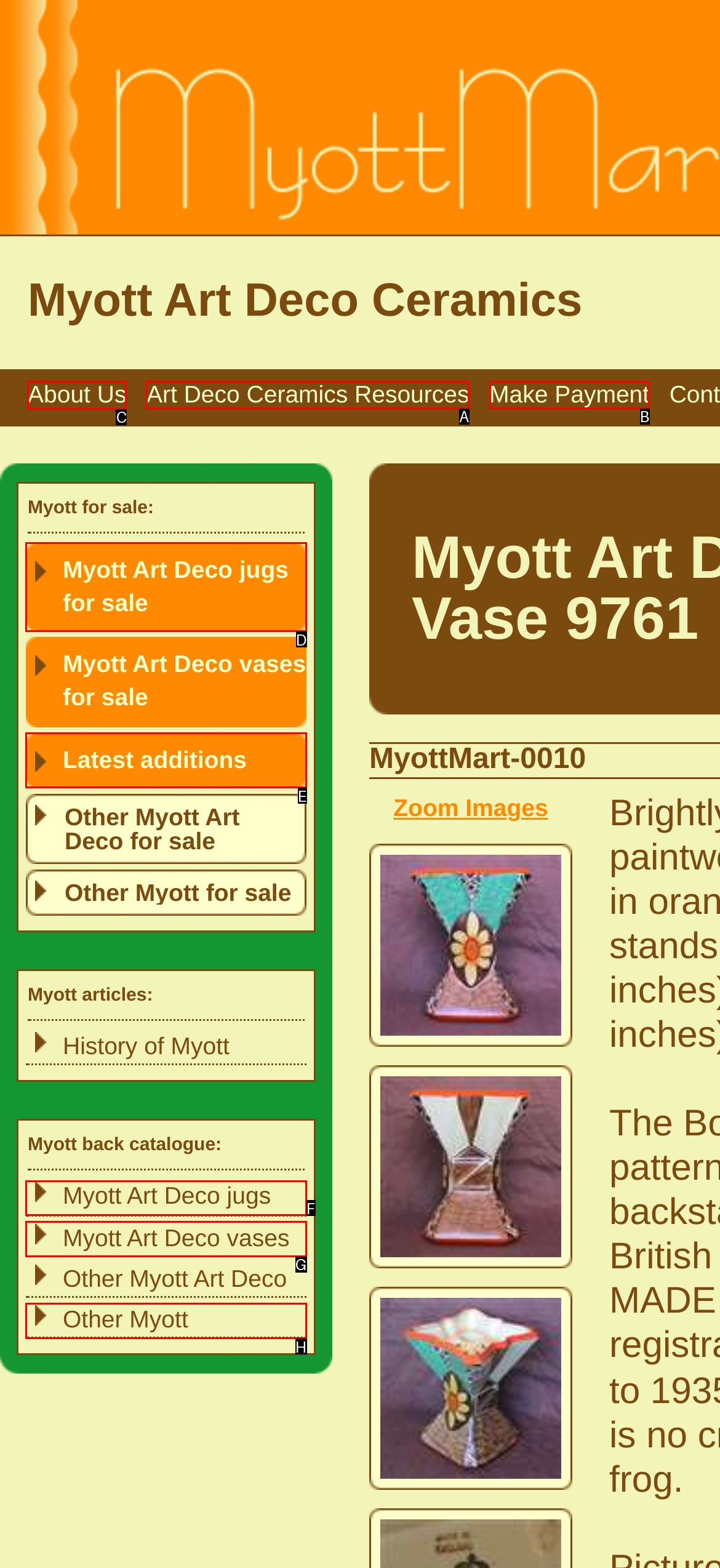Select the appropriate bounding box to fulfill the task: Click on About Us Respond with the corresponding letter from the choices provided.

C